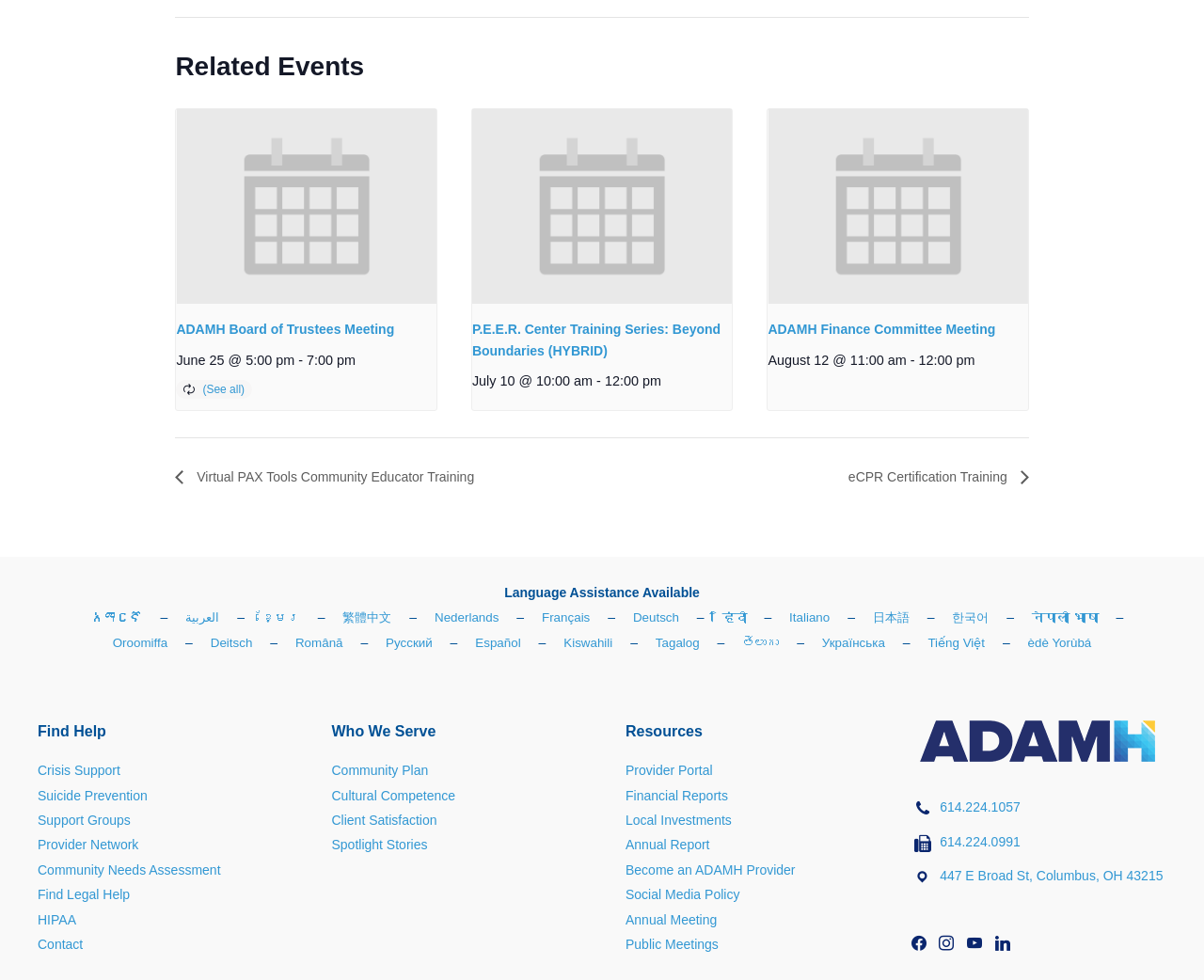Indicate the bounding box coordinates of the clickable region to achieve the following instruction: "Find help for 'Crisis Support'."

[0.031, 0.779, 0.1, 0.794]